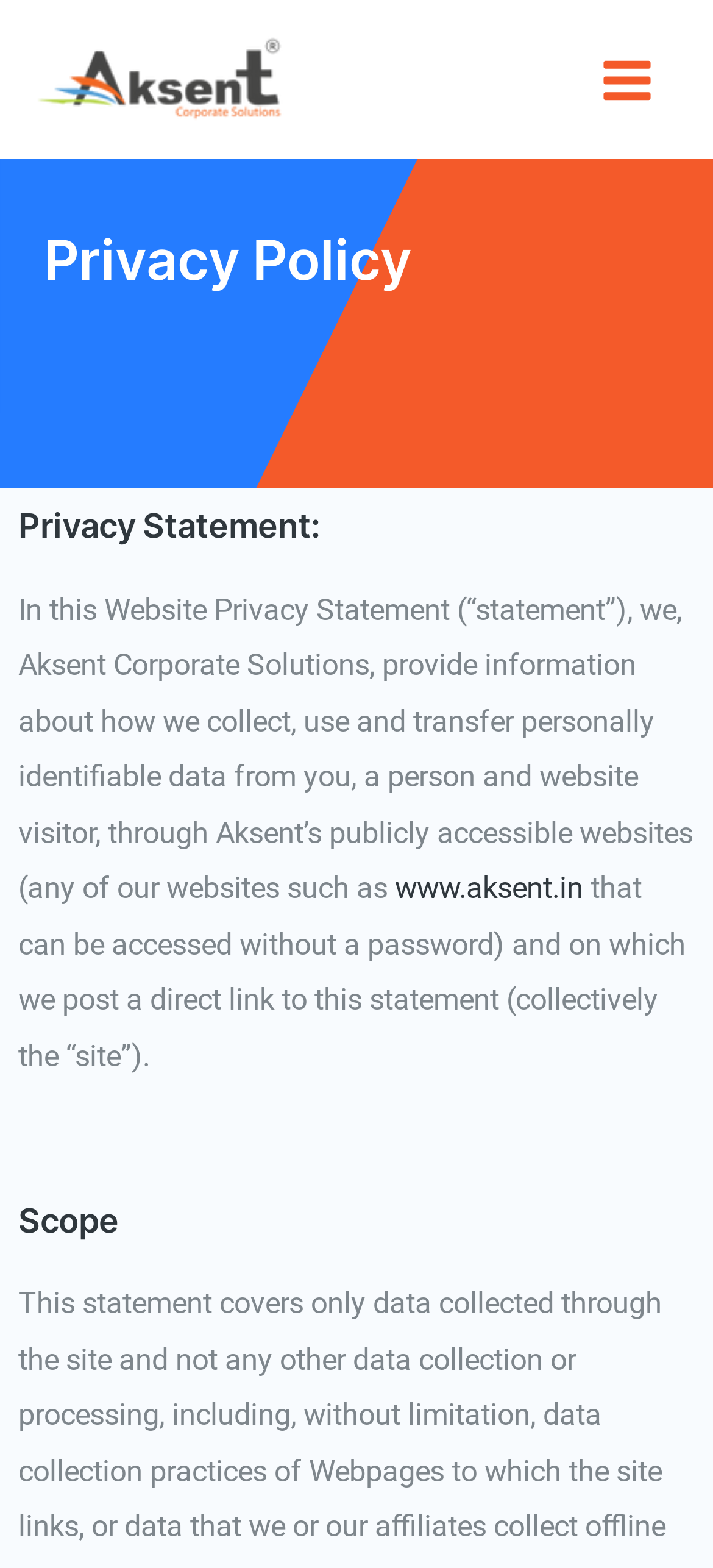Give a one-word or phrase response to the following question: What is the scope of the privacy policy?

Not specified